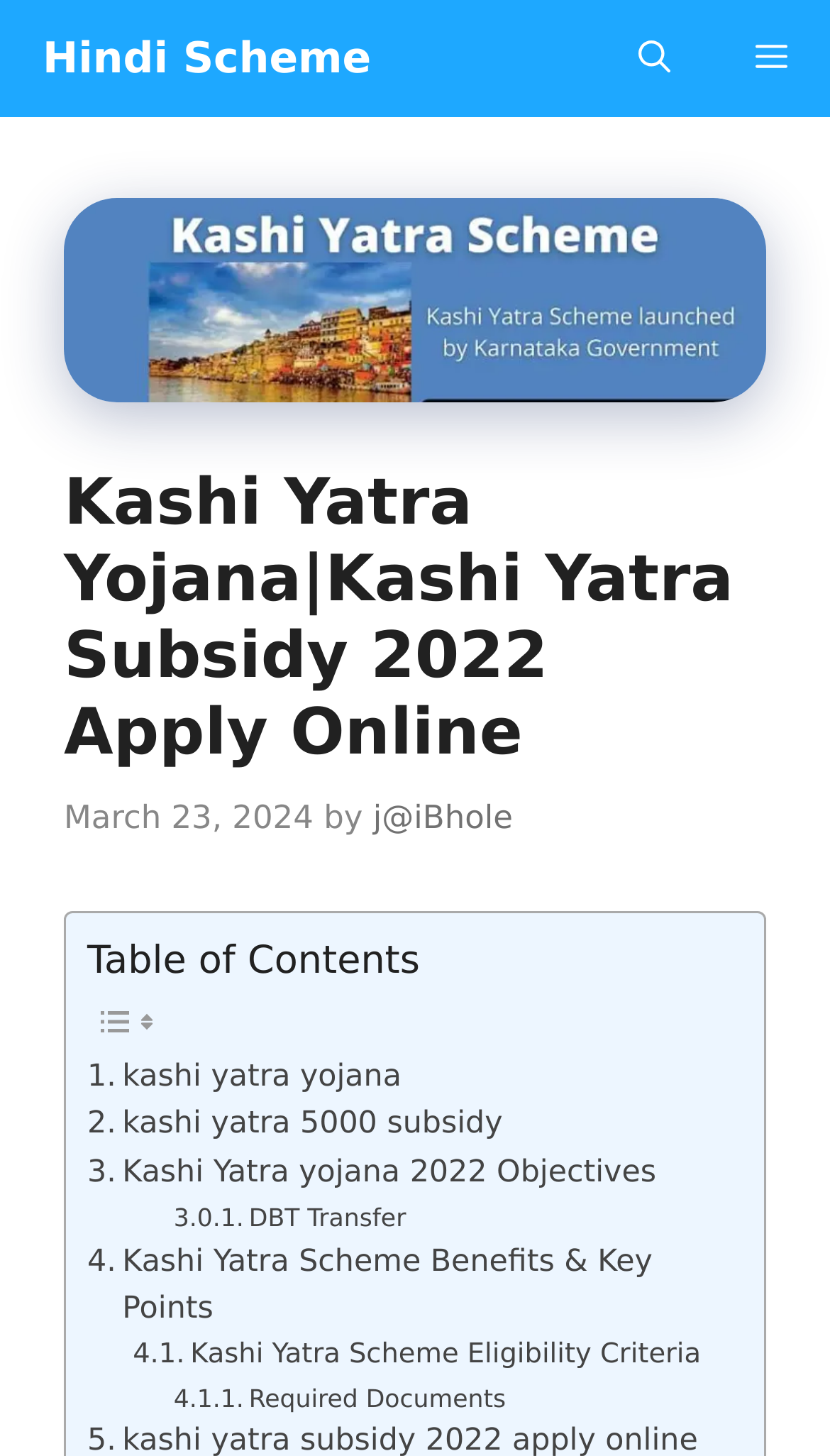Please find the bounding box for the UI element described by: "j@iBhole".

[0.449, 0.548, 0.618, 0.574]